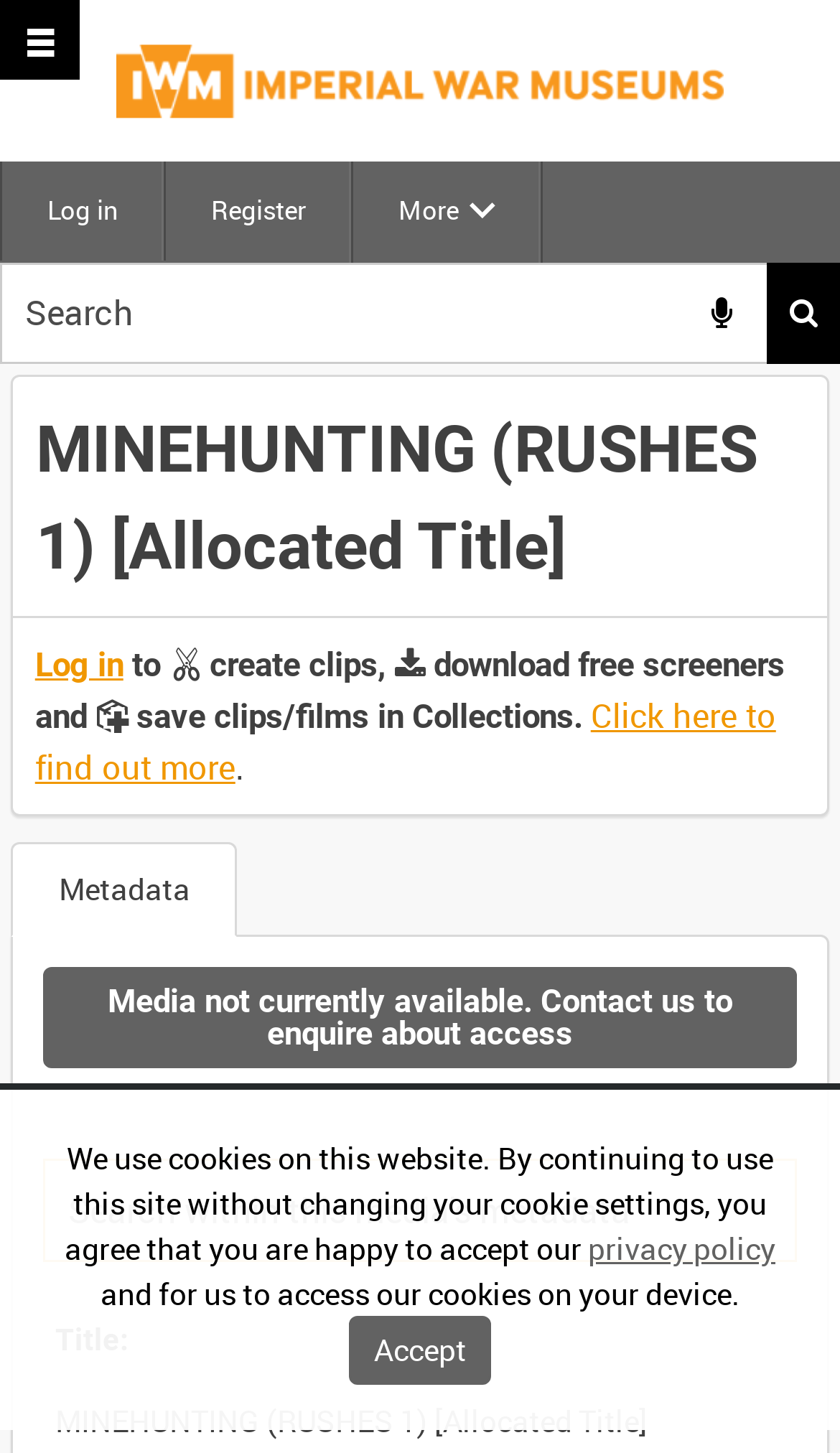Generate a thorough explanation of the webpage's elements.

This webpage appears to be a video archive page, specifically showcasing a film titled "MINEHUNTING (RUSHES 1) [Allocated Title]" from the Imperial War Museum (IWM) Film collection. 

At the top of the page, there is a site logo image on the left, accompanied by a search box and a search button with a magnifying glass icon. On the right side, there are links to log in, register, and access more features. 

Below the search bar, the title of the film "MINEHUNTING (RUSHES 1) [Allocated Title]" is prominently displayed. Underneath the title, there is a section that explains the benefits of logging in, including creating clips, downloading free screeners, and saving clips or films in collections. 

Further down, there is a notice stating that the media is not currently available, with a link to contact the website administrators to enquire about access. Below this notice, there is a text box to search within the media's metadata. 

On the bottom left of the page, there is a section displaying the title of the film again, with a brief description that matches the meta description: "Unedited scenes showing divers from the minesweeper HMS Shoulton laying an explosive charge to detonate a mine." 

Throughout the page, there are several links and buttons, including a link to the privacy policy, an "Accept" button for cookies, and a slide menu button at the top left corner.